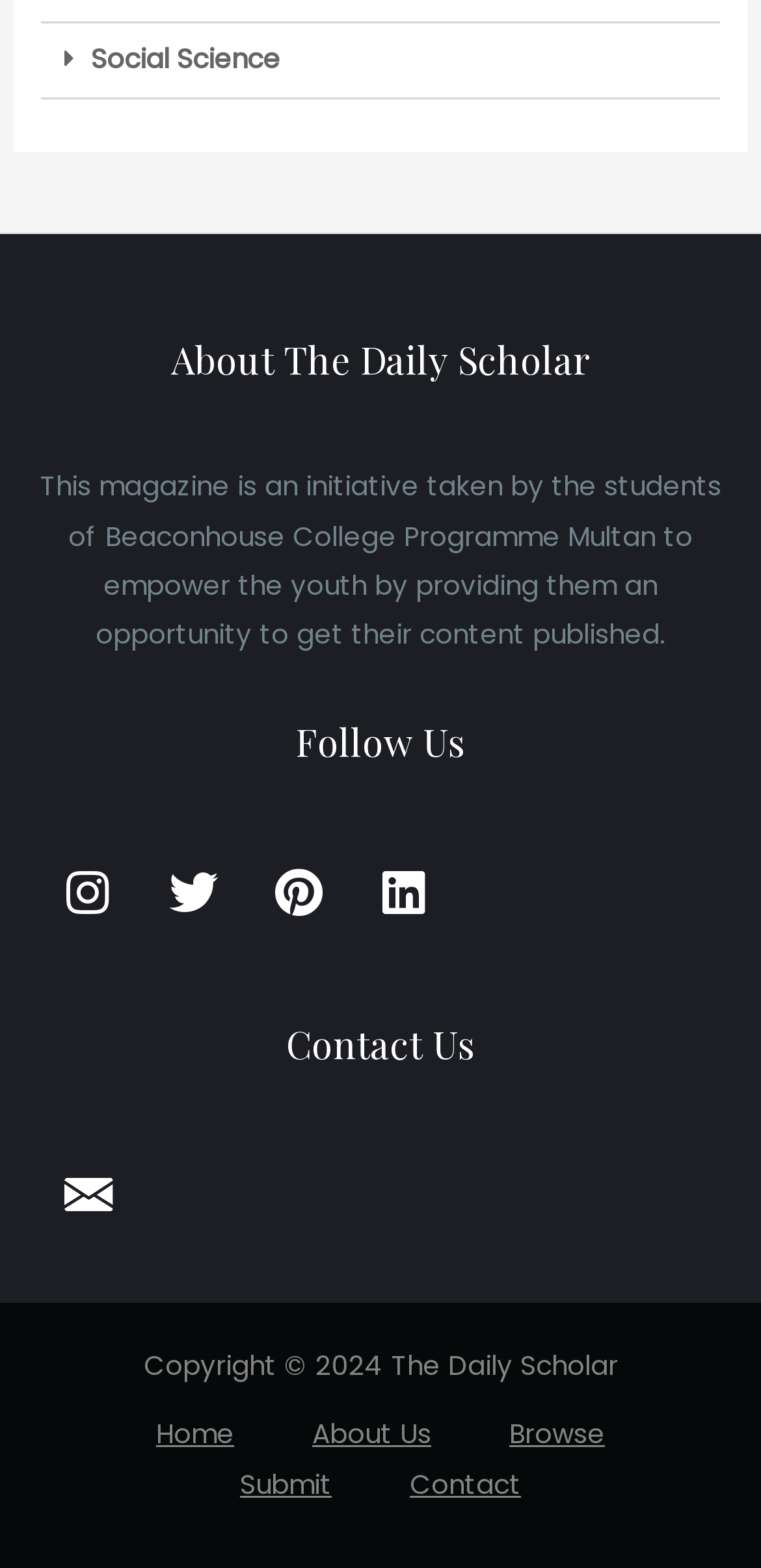Identify the bounding box coordinates for the region of the element that should be clicked to carry out the instruction: "Go to Home page". The bounding box coordinates should be four float numbers between 0 and 1, i.e., [left, top, right, bottom].

[0.154, 0.9, 0.359, 0.931]